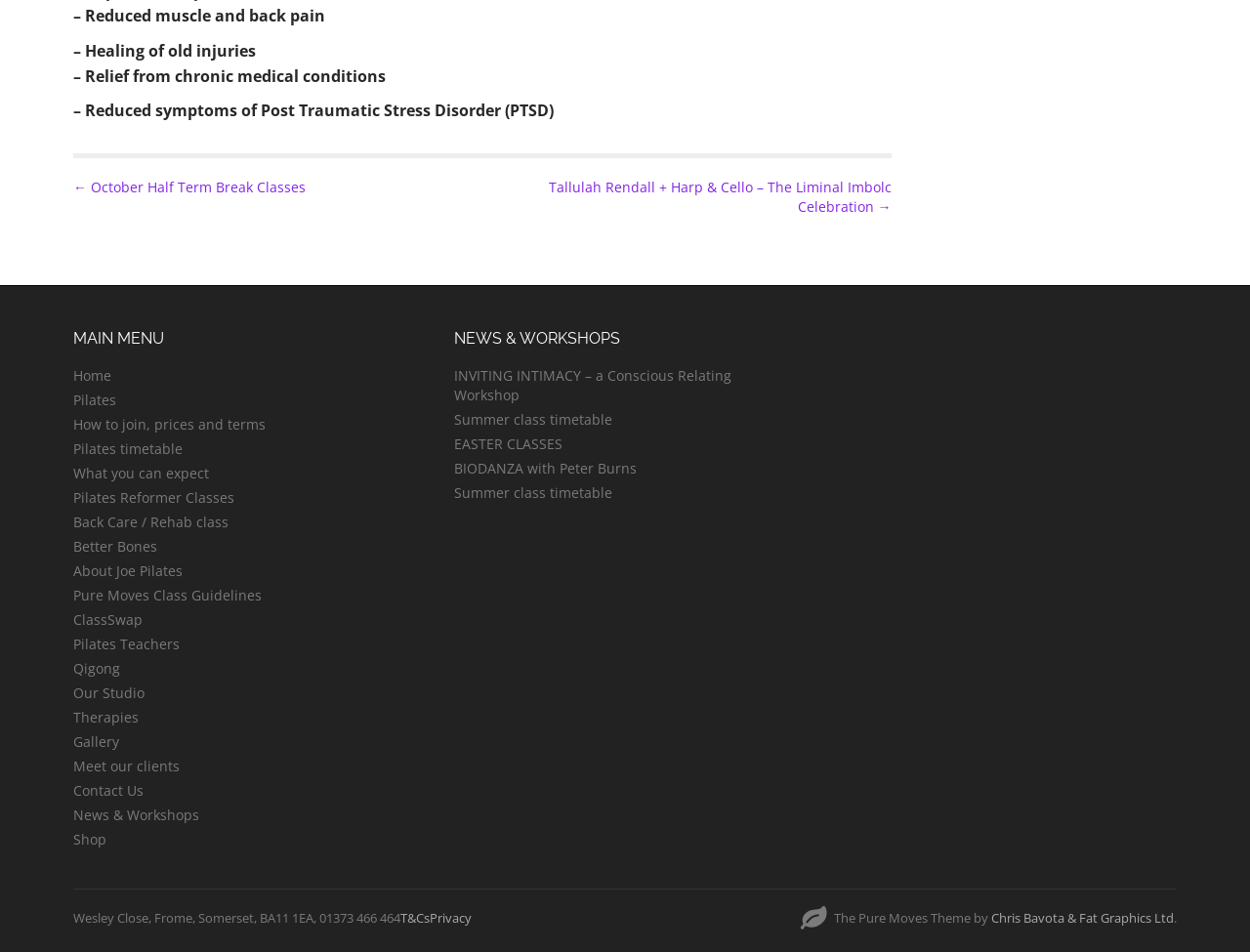What is the address of the studio?
Respond with a short answer, either a single word or a phrase, based on the image.

Wesley Close, Frome, Somerset, BA11 1EA